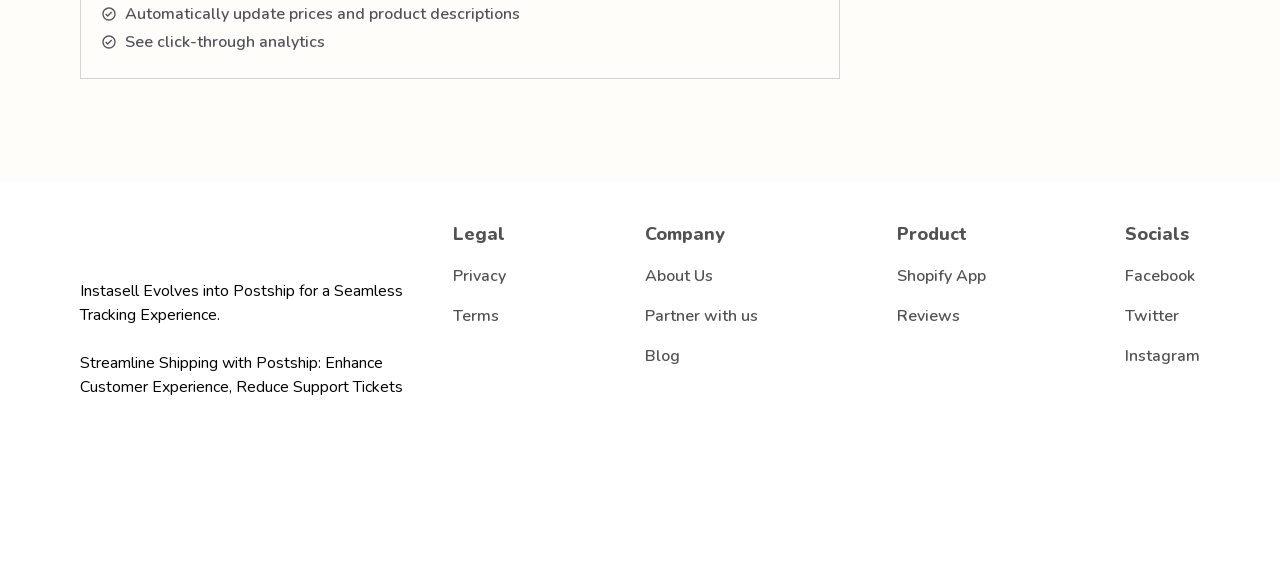Examine the screenshot and answer the question in as much detail as possible: What is the name of the company?

The company name is obtained from the image element with the text 'Postship' at coordinates [0.062, 0.379, 0.162, 0.447].